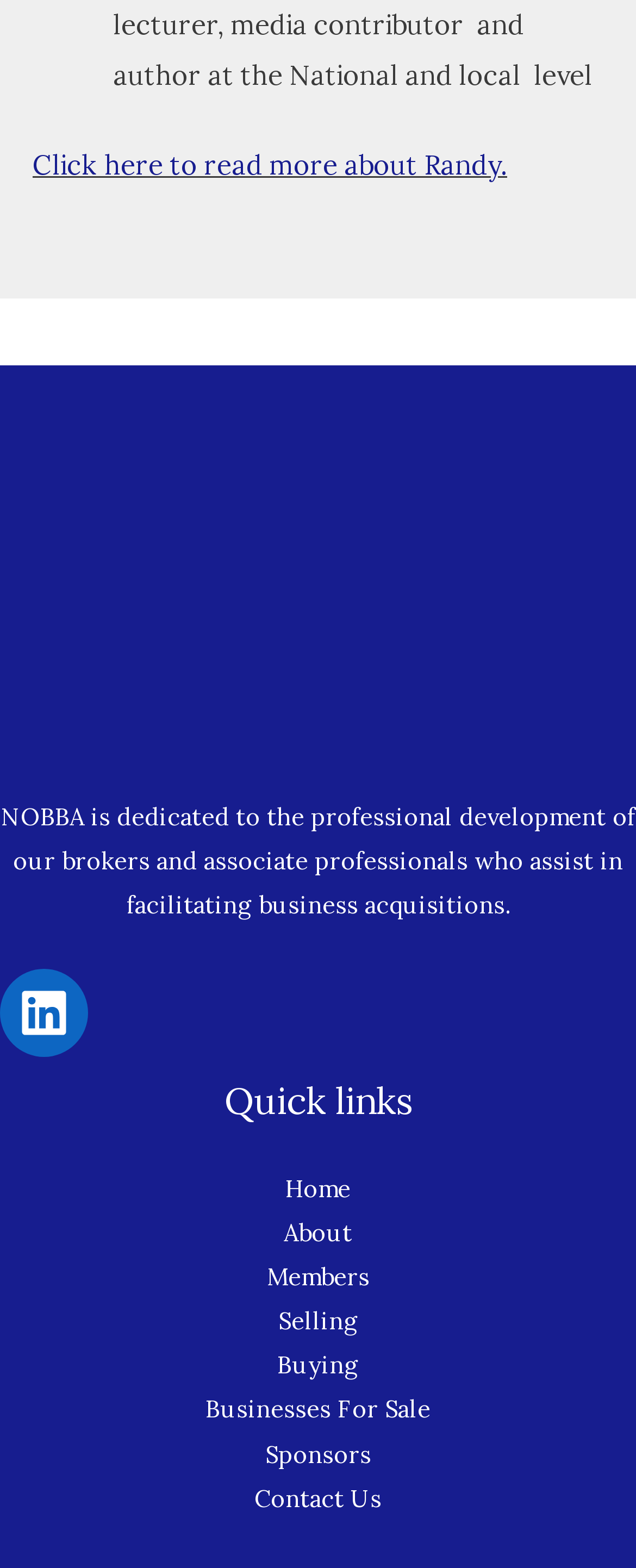Please provide a detailed answer to the question below by examining the image:
What is the purpose of NOBBA?

Based on the static text element in the footer widget, it is clear that NOBBA is dedicated to the professional development of brokers and associate professionals who assist in facilitating business acquisitions.